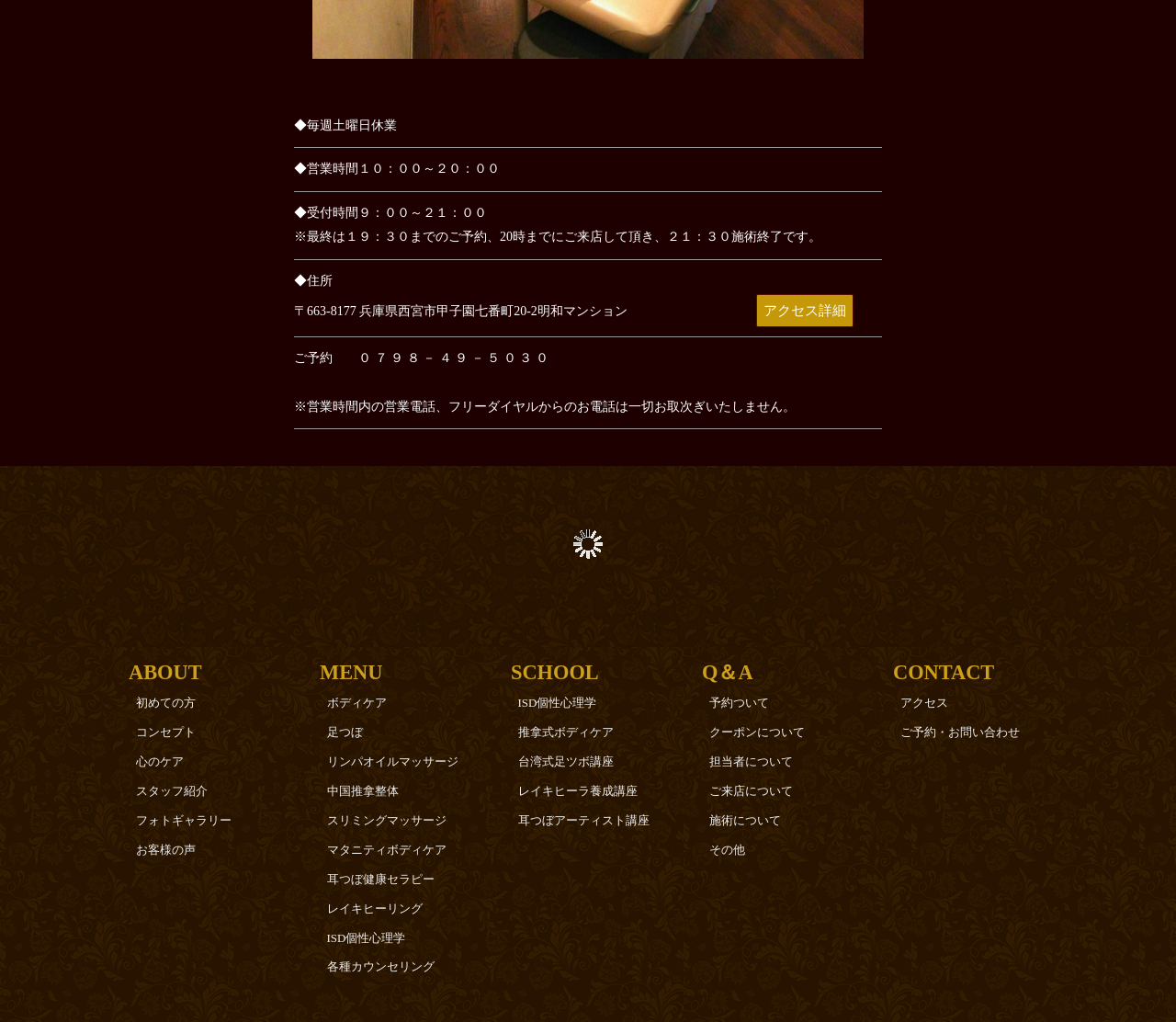Find the bounding box coordinates of the element to click in order to complete the given instruction: "Click on 'https://allmailorderbrides.com/european/russian-mail-order-brides/'."

None